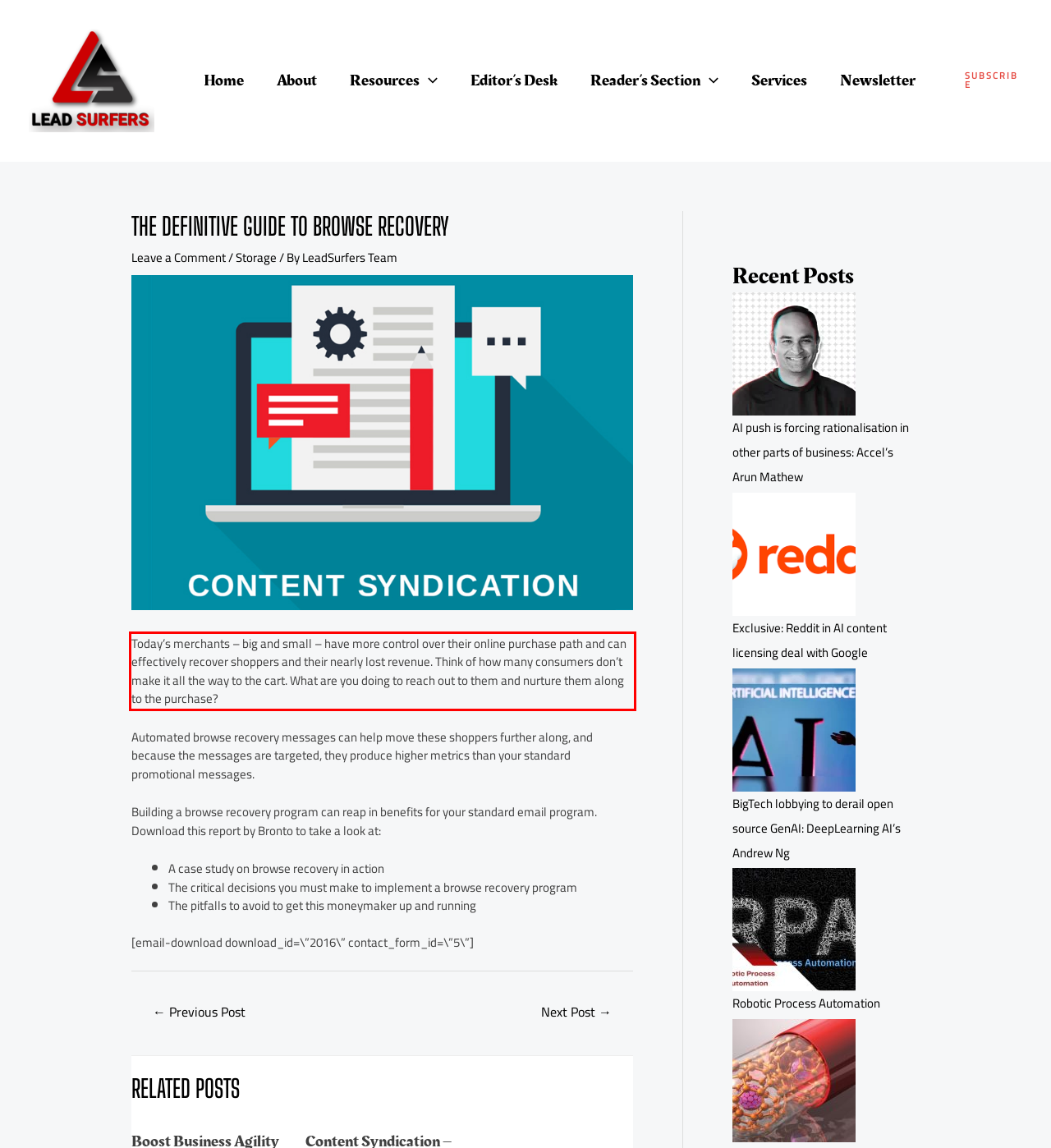With the provided screenshot of a webpage, locate the red bounding box and perform OCR to extract the text content inside it.

Today’s merchants – big and small – have more control over their online purchase path and can effectively recover shoppers and their nearly lost revenue. Think of how many consumers don’t make it all the way to the cart. What are you doing to reach out to them and nurture them along to the purchase?